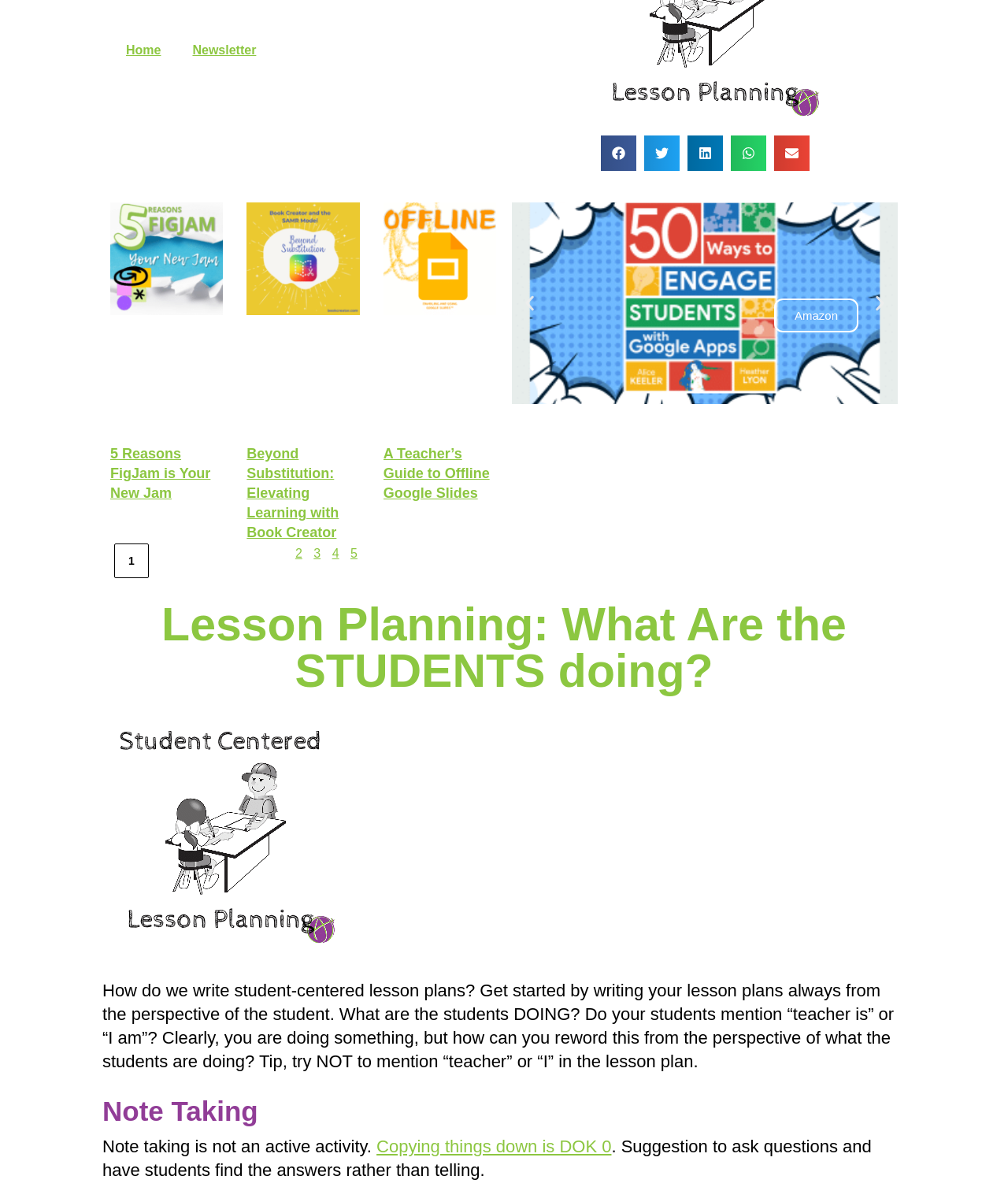Locate the UI element described by Amazon in the provided webpage screenshot. Return the bounding box coordinates in the format (top-left x, top-left y, bottom-right x, bottom-right y), ensuring all values are between 0 and 1.

[0.508, 0.171, 0.891, 0.34]